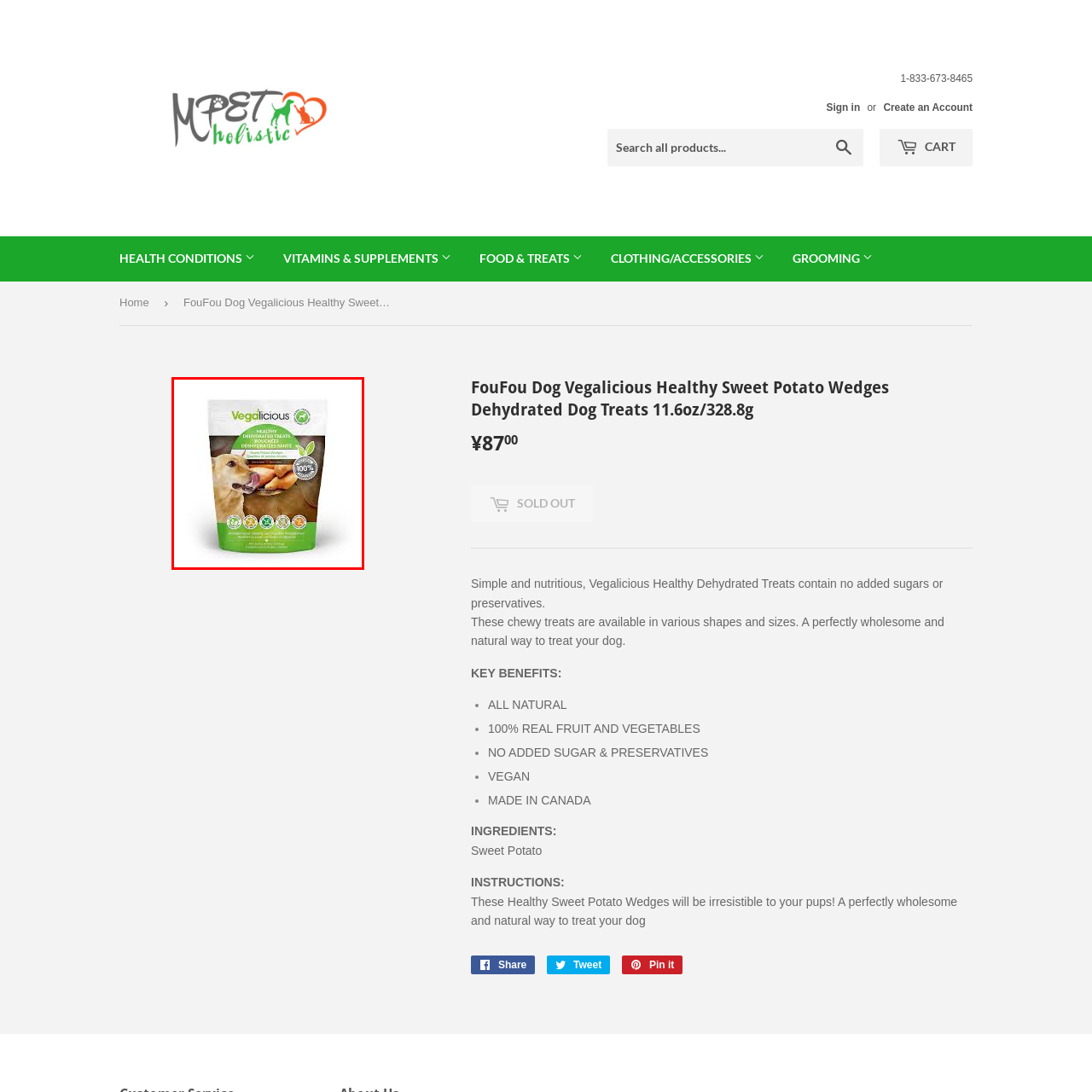Are the treats made with added sugars?
Look at the area highlighted by the red bounding box and answer the question in detail, drawing from the specifics shown in the image.

According to the packaging, the treats contain no added sugars, which is one of the key benefits highlighted as a selling point for pet owners.